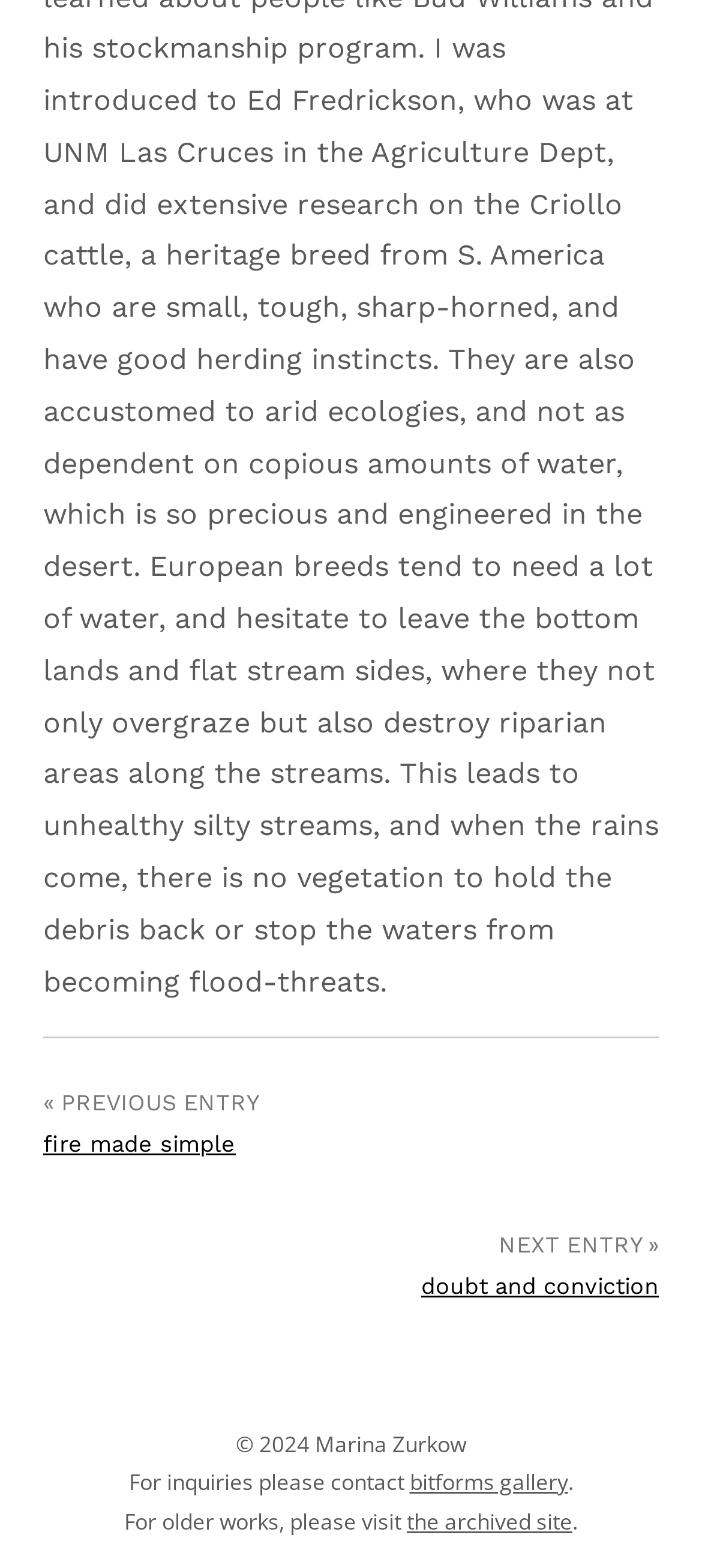Using the description: "the archived site", identify the bounding box of the corresponding UI element in the screenshot.

[0.579, 0.96, 0.815, 0.98]